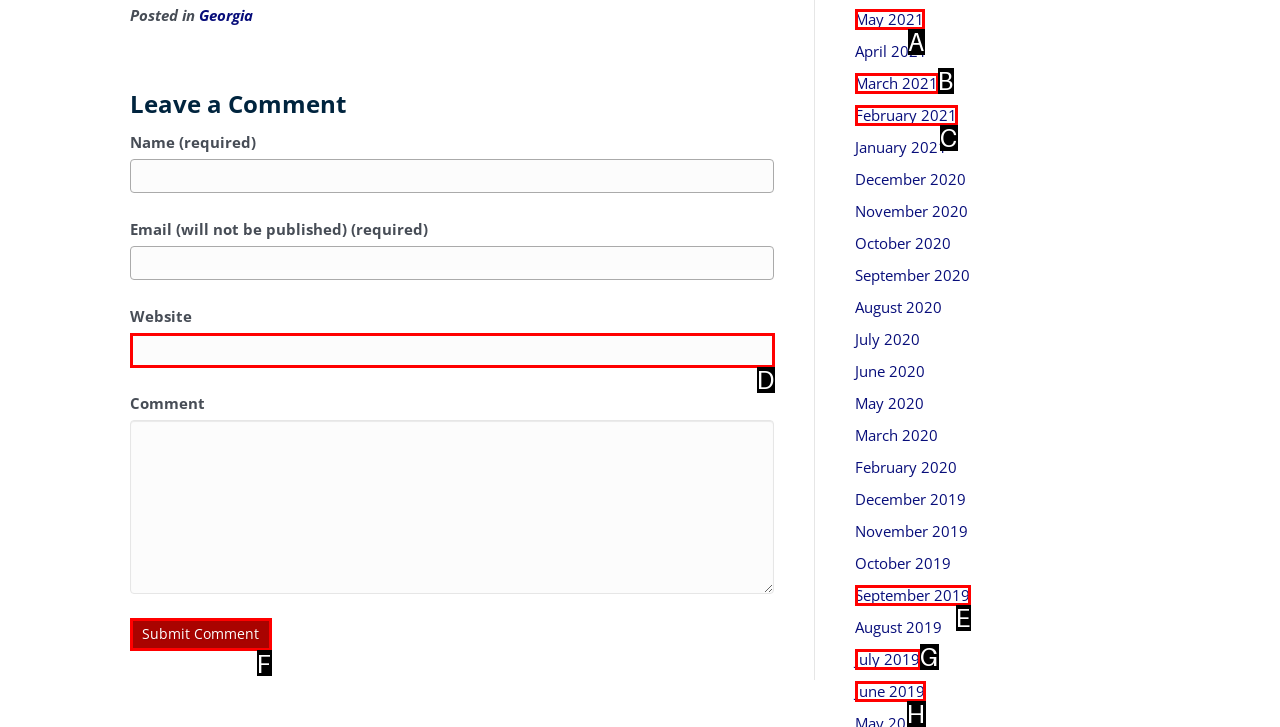Identify the letter of the UI element I need to click to carry out the following instruction: Click the submit comment button

F